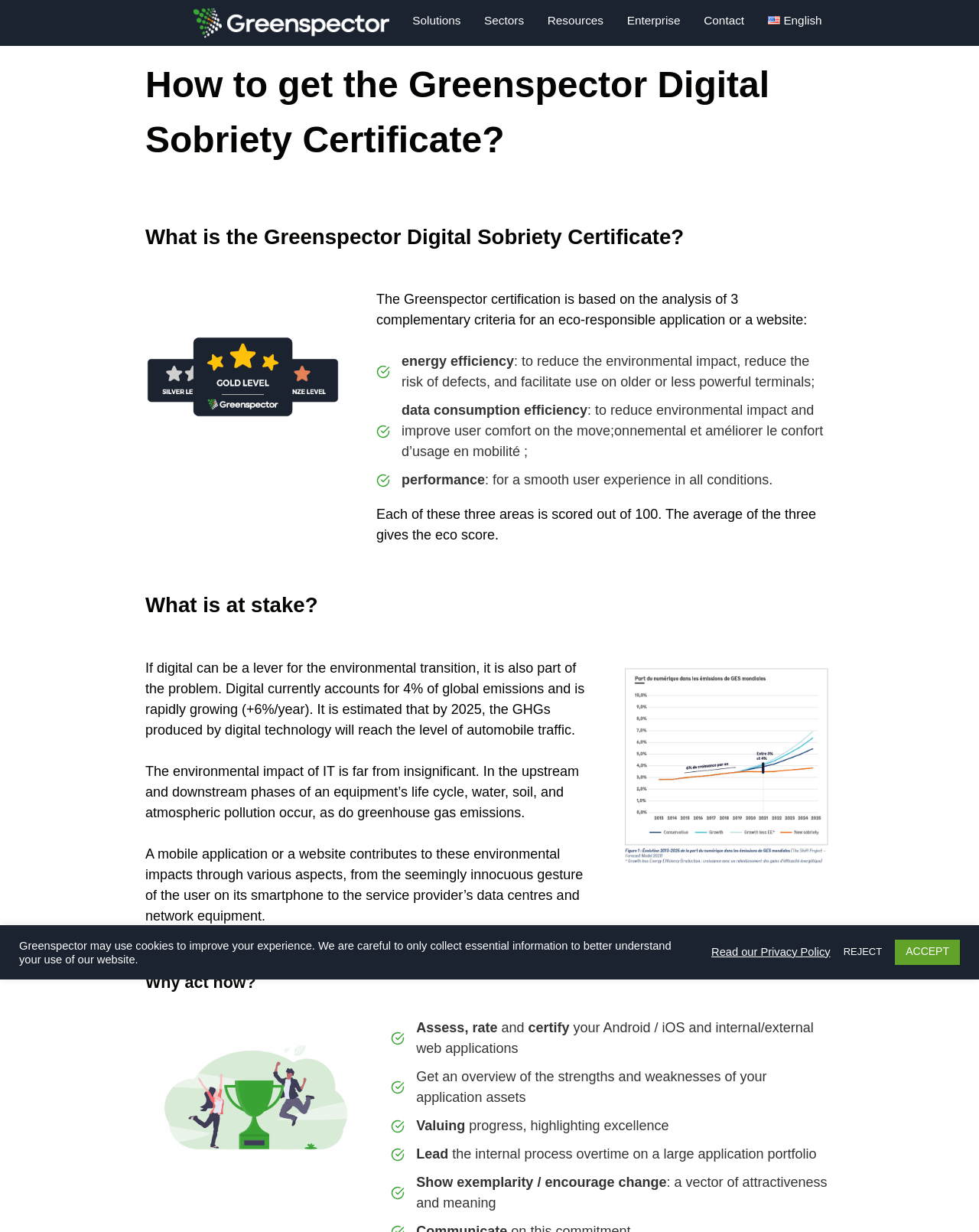Determine the bounding box of the UI element mentioned here: "Knowledge Base". The coordinates must be in the format [left, top, right, bottom] with values ranging from 0 to 1.

None